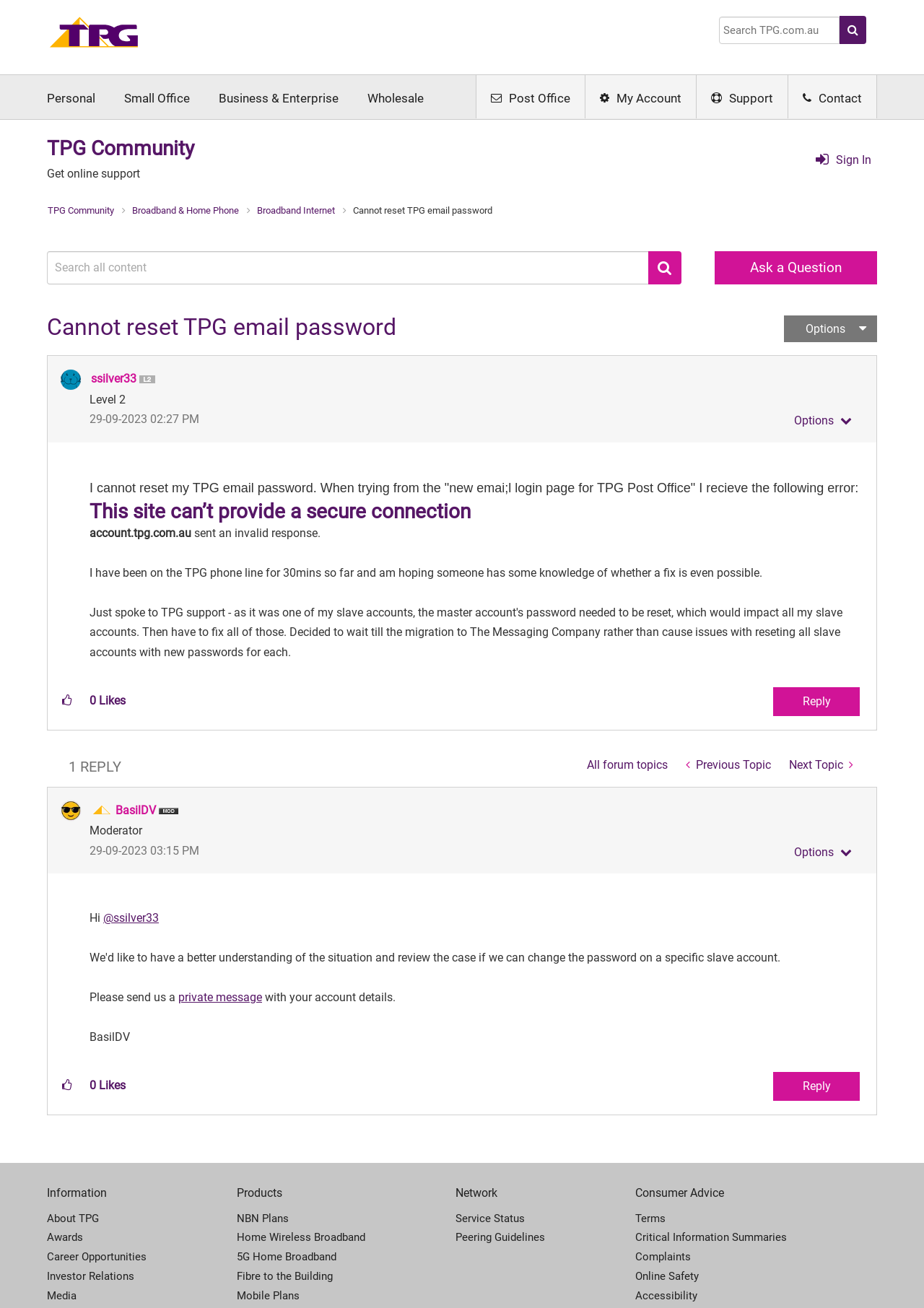Provide a one-word or short-phrase answer to the question:
What is the error message received by the user?

This site can’t provide a secure connection